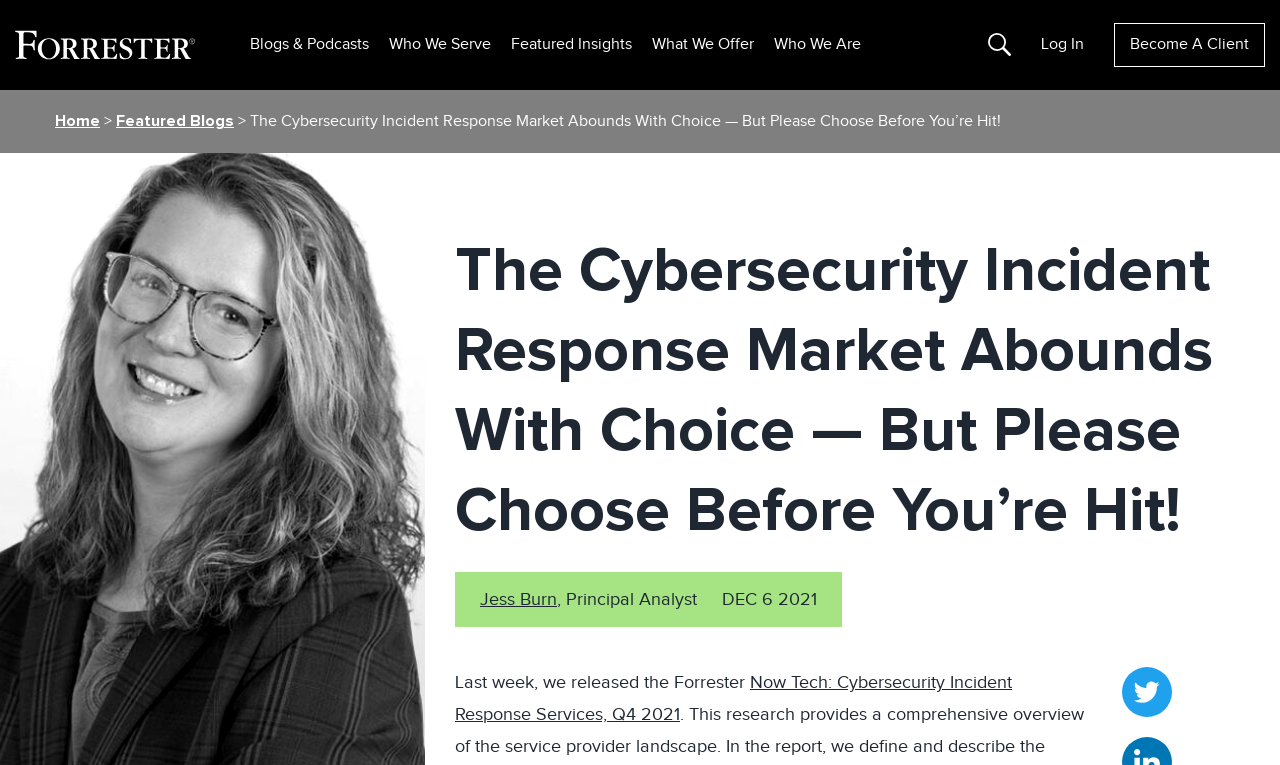Locate the bounding box coordinates of the element you need to click to accomplish the task described by this instruction: "Search for something".

[0.772, 0.043, 0.79, 0.073]